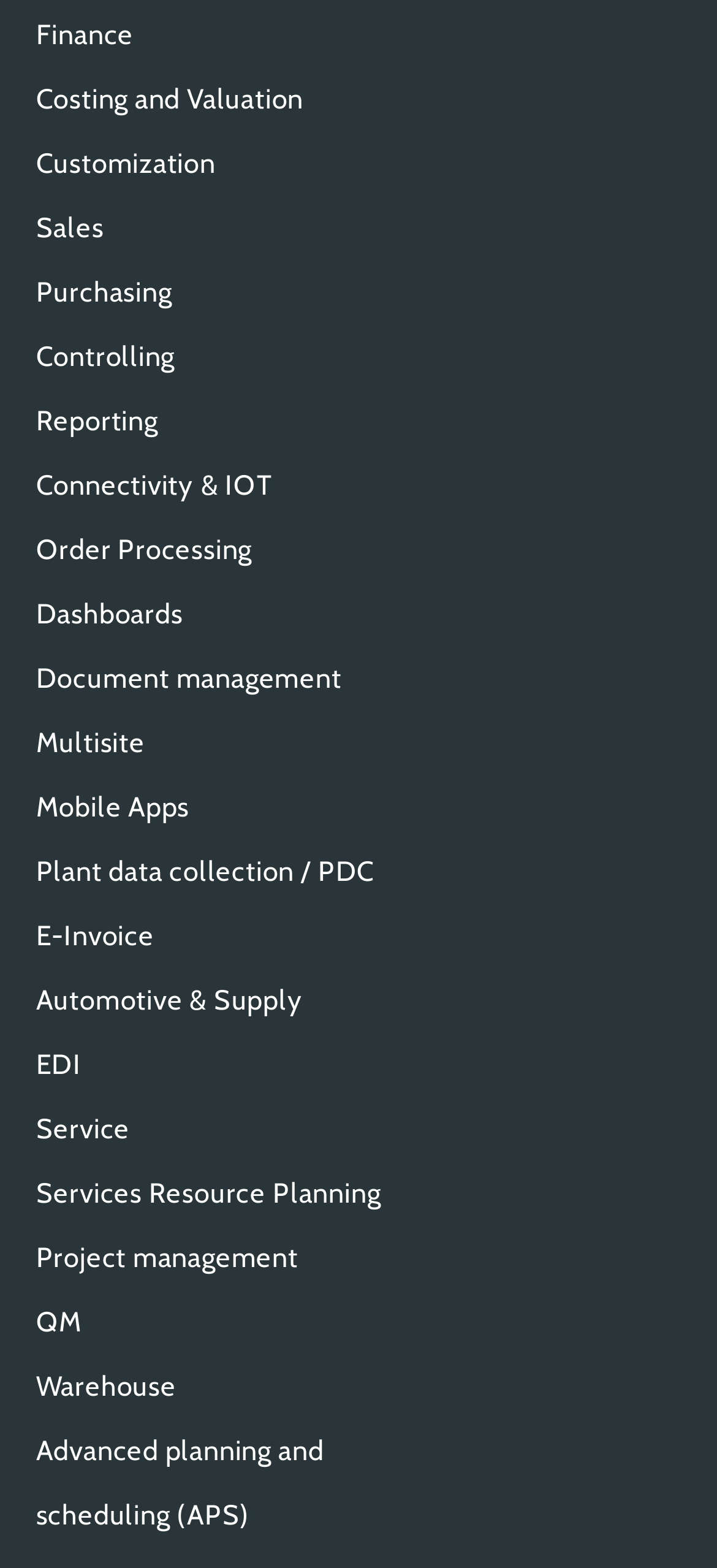Identify the bounding box coordinates of the region I need to click to complete this instruction: "Learn about costing and valuation".

[0.05, 0.053, 0.423, 0.074]